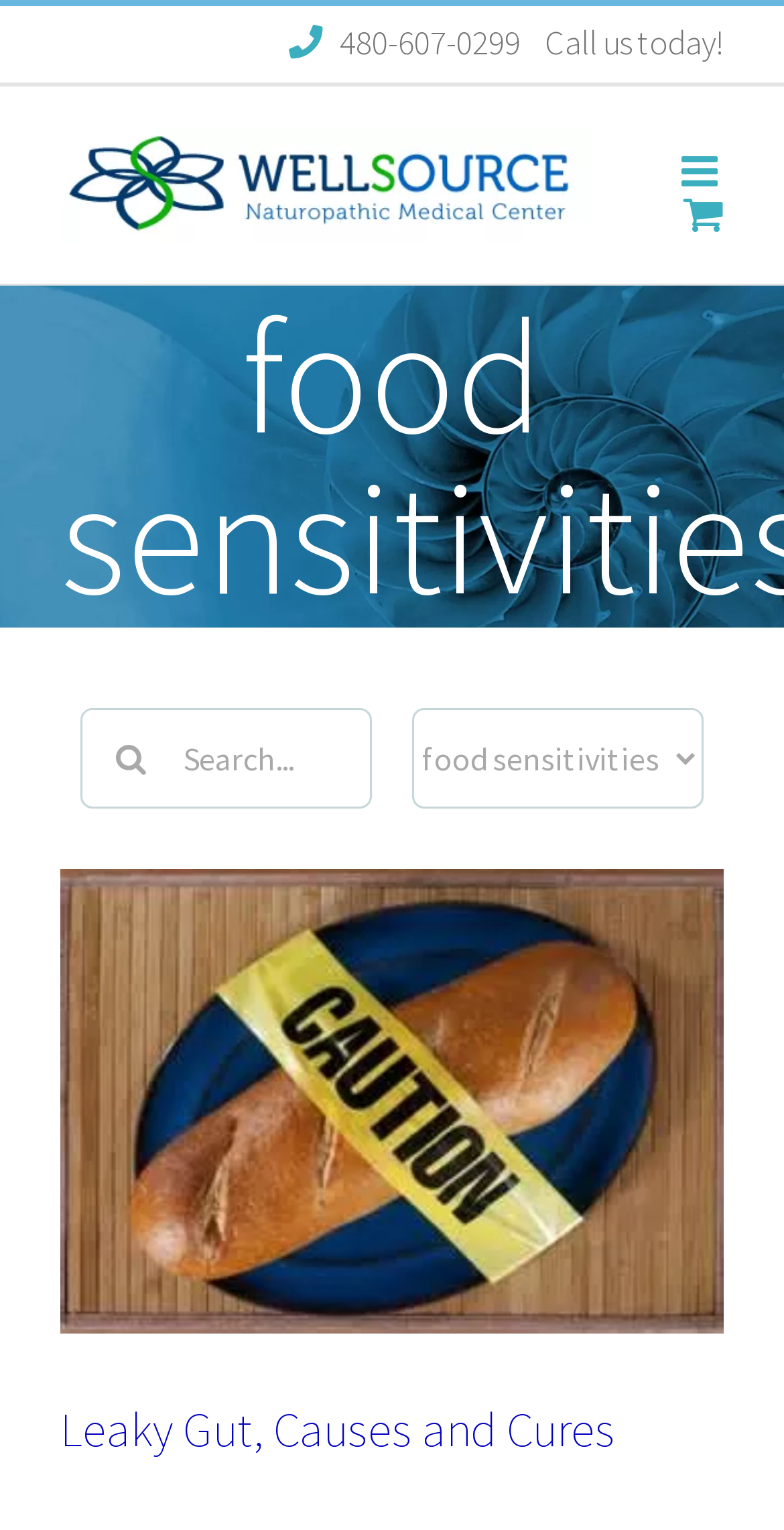Answer the following query with a single word or phrase:
What is the name of the logo?

Wellsource Logo